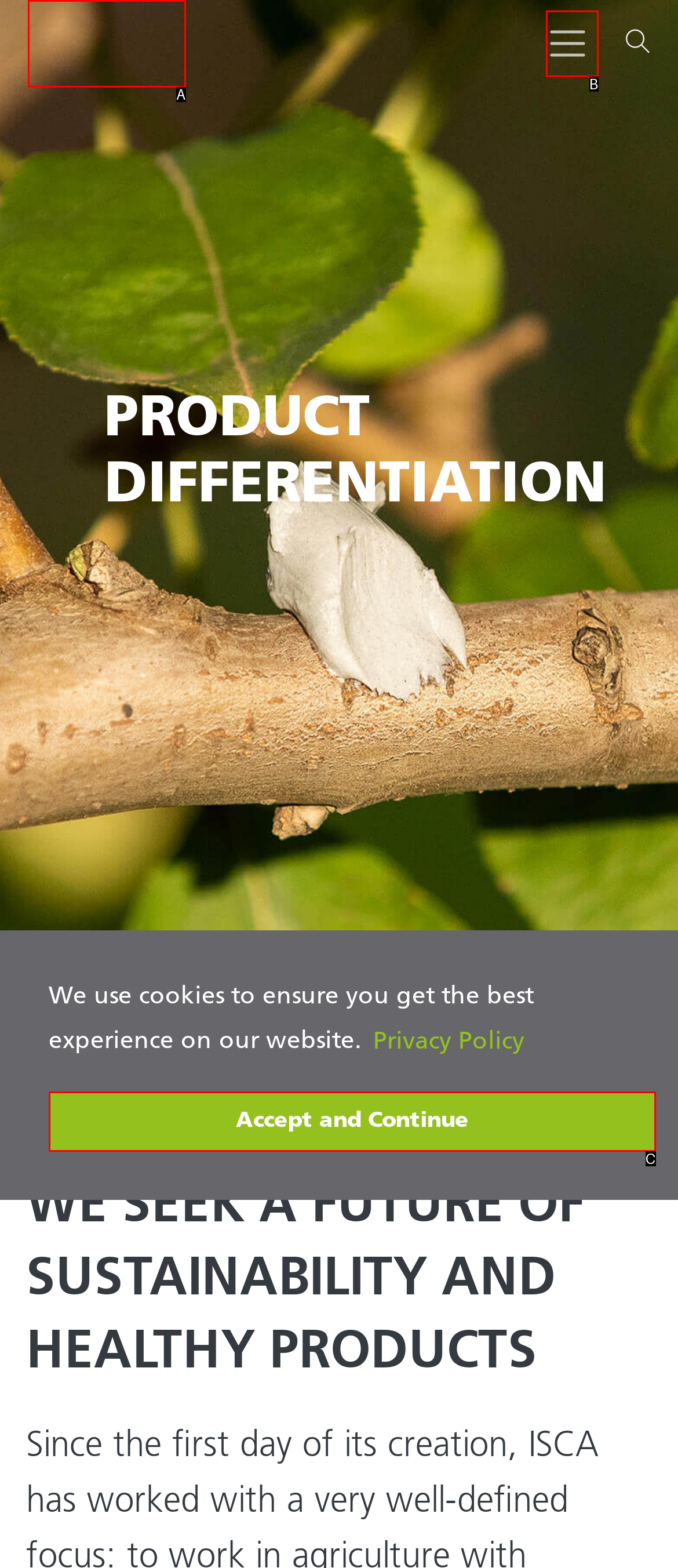Identify the HTML element that corresponds to the description: Menu
Provide the letter of the matching option from the given choices directly.

None